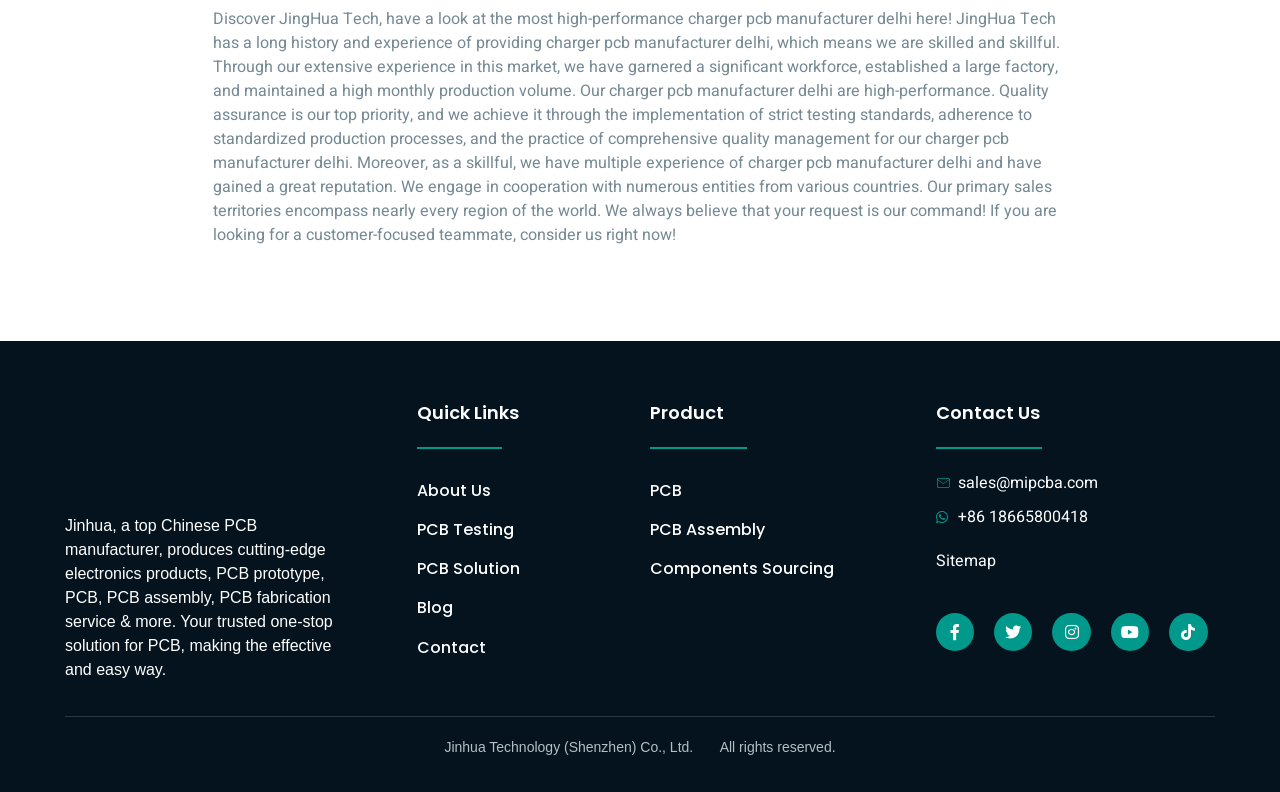What is the contact email address of JingHua Tech?
Based on the screenshot, provide your answer in one word or phrase.

sales@mipcba.com